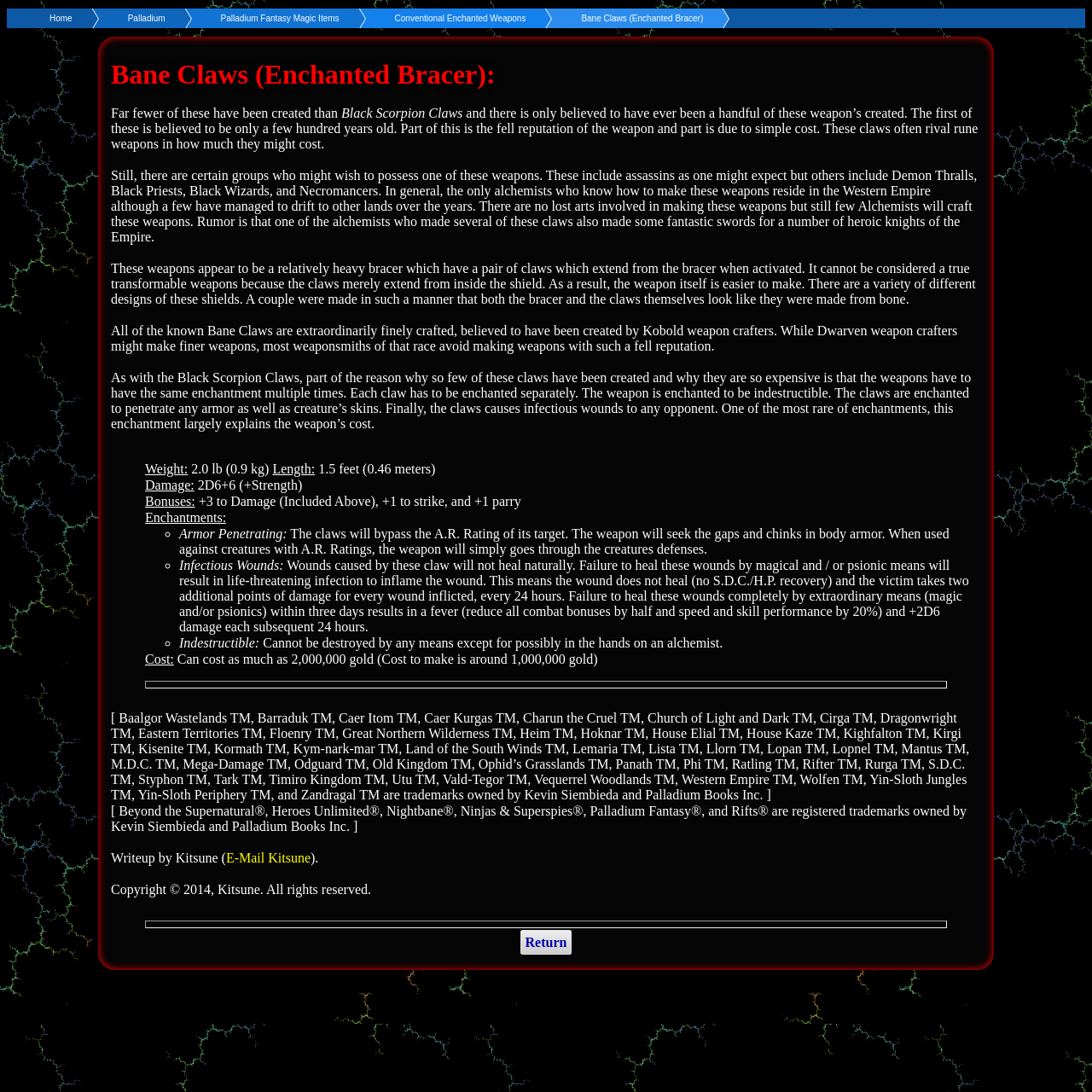Locate the bounding box coordinates of the area where you should click to accomplish the instruction: "Read about Bane Claws".

[0.102, 0.054, 0.898, 0.083]